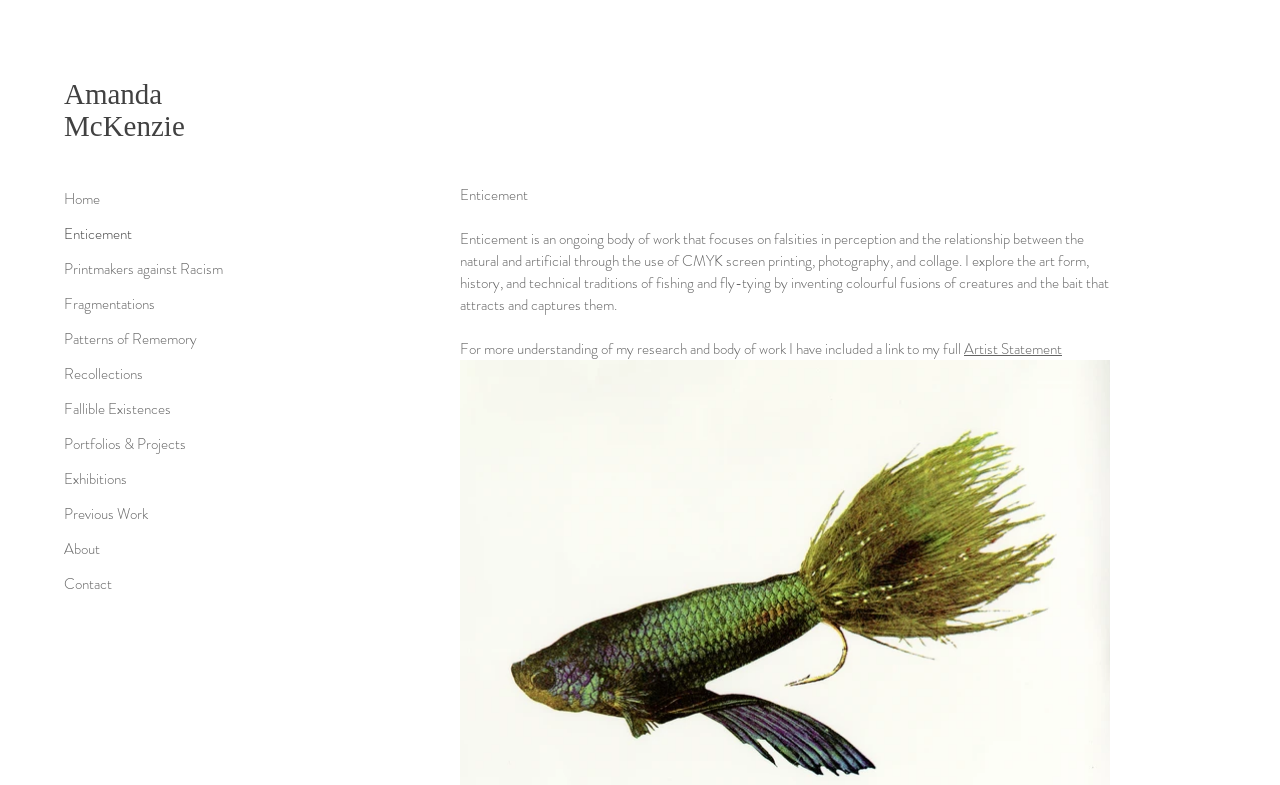Given the element description, predict the bounding box coordinates in the format (top-left x, top-left y, bottom-right x, bottom-right y). Make sure all values are between 0 and 1. Here is the element description: Printmakers against Racism

[0.05, 0.321, 0.241, 0.366]